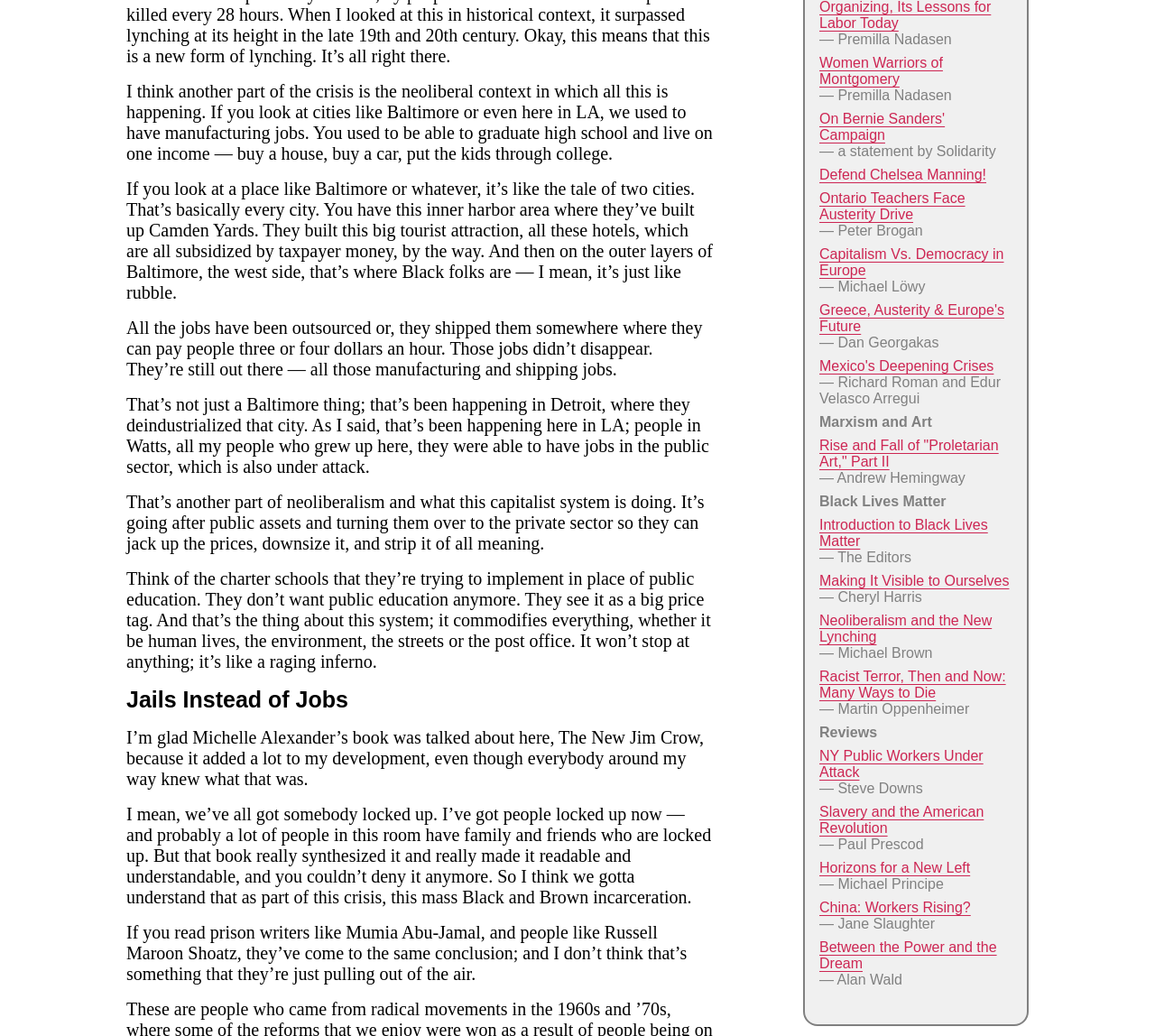Please find the bounding box for the UI component described as follows: "China: Workers Rising?".

[0.709, 0.869, 0.84, 0.883]